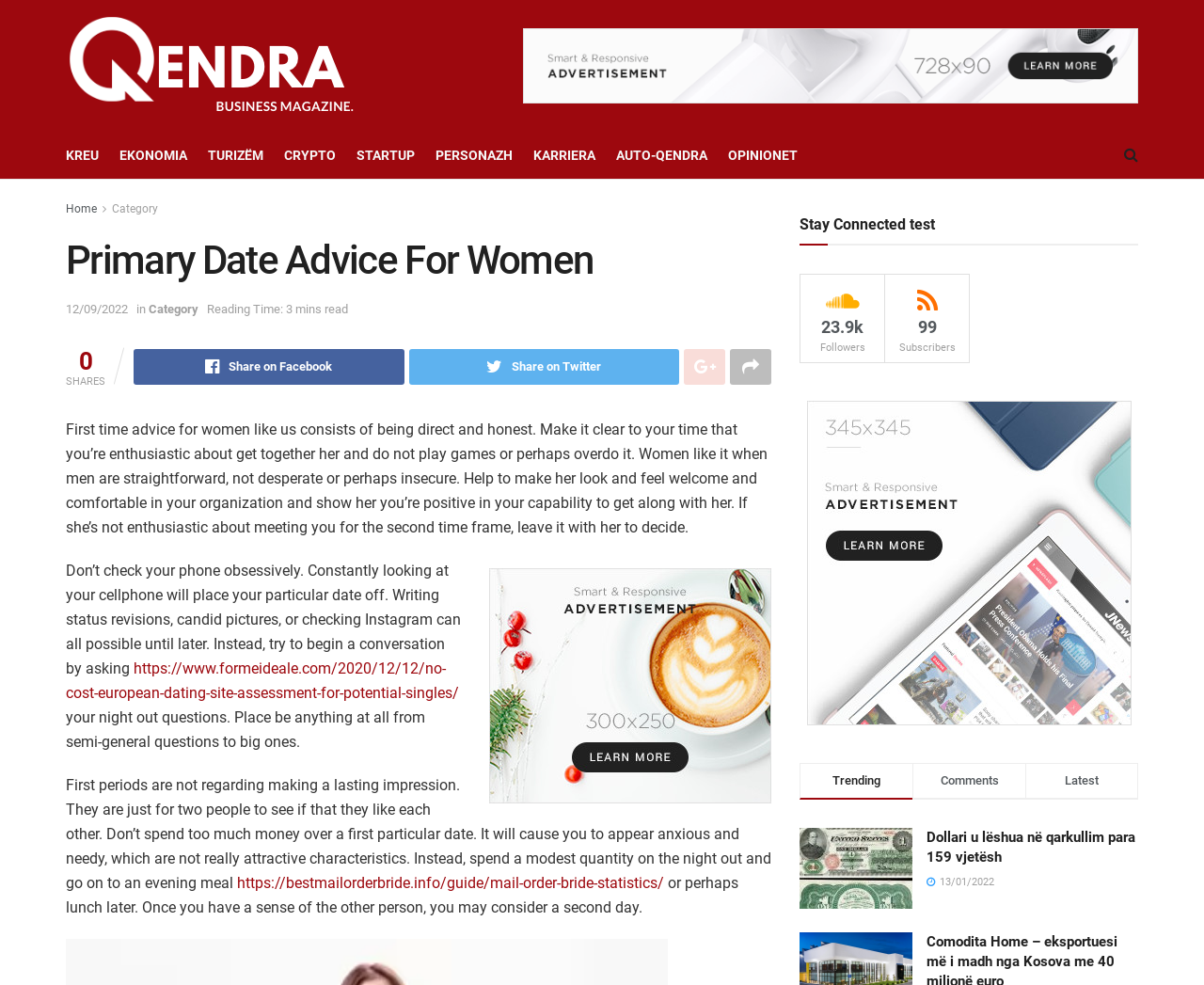What is the purpose of the 'Stay Connected' section?
Respond to the question with a single word or phrase according to the image.

To connect with the author